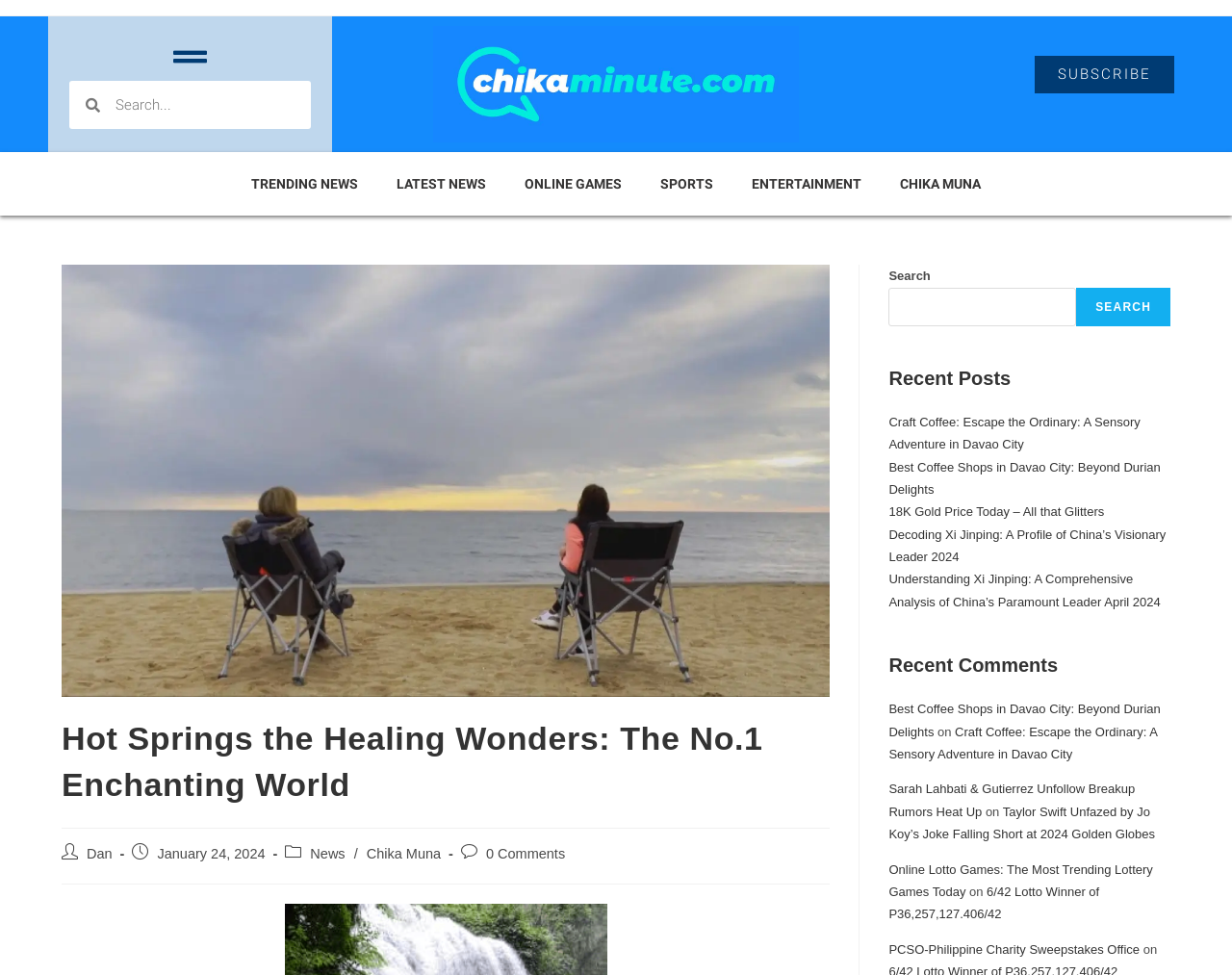Create a detailed summary of all the visual and textual information on the webpage.

The webpage is about Hot Springs and their healing properties, with a focus on the therapeutic benefits of hydrotherapy. At the top, there is a search bar and a link to the website "chikaminute.com" with an accompanying image. Below this, there are several links to different categories, including "TRENDING NEWS", "LATEST NEWS", "ONLINE GAMES", "SPORTS", and "ENTERTAINMENT".

The main content of the page is divided into sections. The first section has a heading "Hot Springs the Healing Wonders: The No.1 Enchanting World" and features an image. Below this, there is a section with links to recent news articles, including "Craft Coffee: Escape the Ordinary: A Sensory Adventure in Davao City" and "Decoding Xi Jinping: A Profile of China’s Visionary Leader 2024".

To the right of this section, there is a column with links to recent posts, including "Best Coffee Shops in Davao City: Beyond Durian Delights" and "18K Gold Price Today – All that Glitters". Below this, there is a section with recent comments, featuring articles with links to news stories, such as "Sarah Lahbati & Gutierrez Unfollow Breakup Rumors Heat Up" and "Taylor Swift Unfazed by Jo Koy’s Joke Falling Short at 2024 Golden Globes".

At the bottom of the page, there is a footer section with links to more news articles, including "Online Lotto Games: The Most Trending Lottery Games Today" and "6/42 Lotto Winner of P36,257,127.406/42".